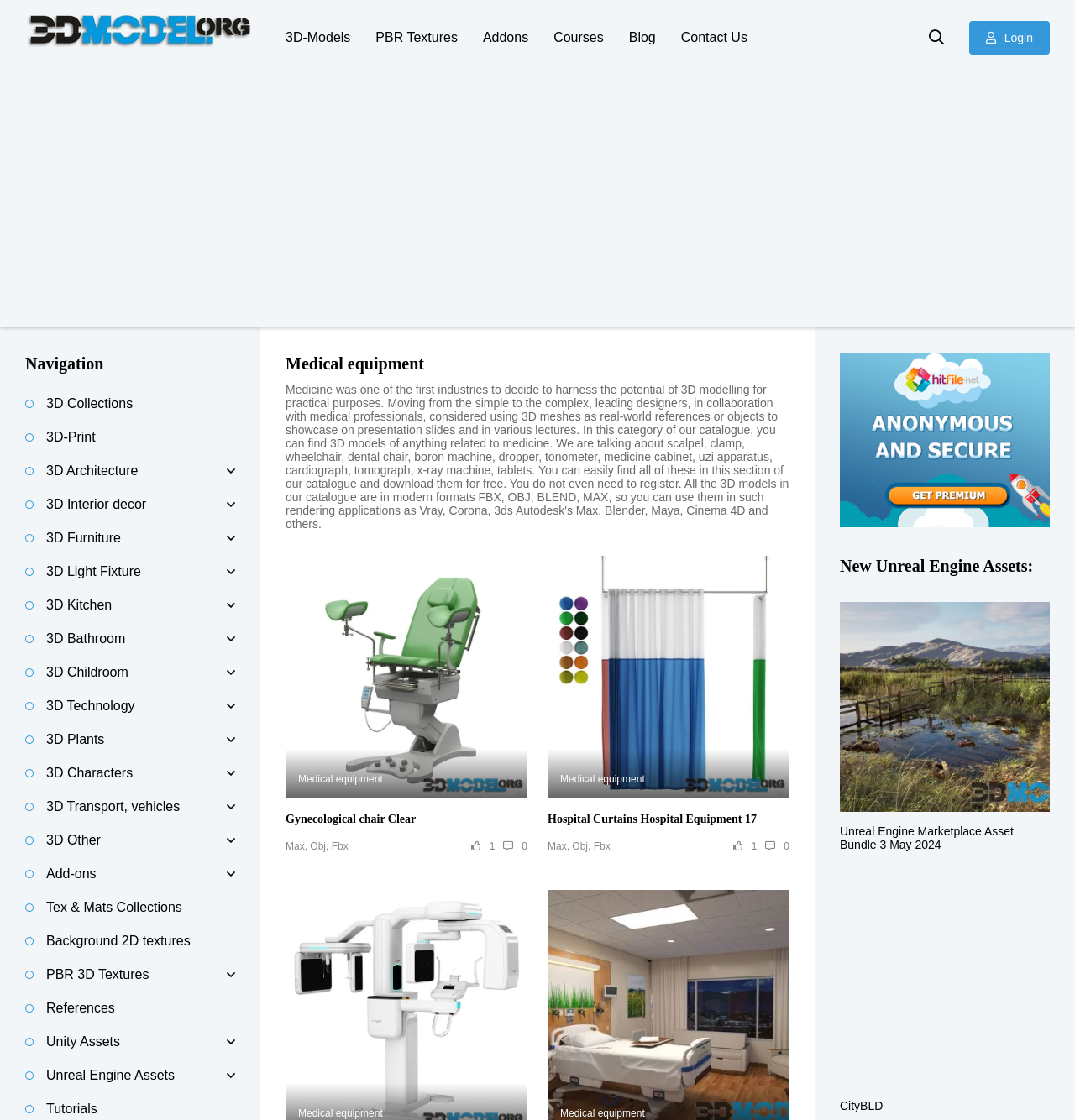Please give a succinct answer using a single word or phrase:
What is the category of the 3D model 'Gynecological chair Clear'?

Medical equipment